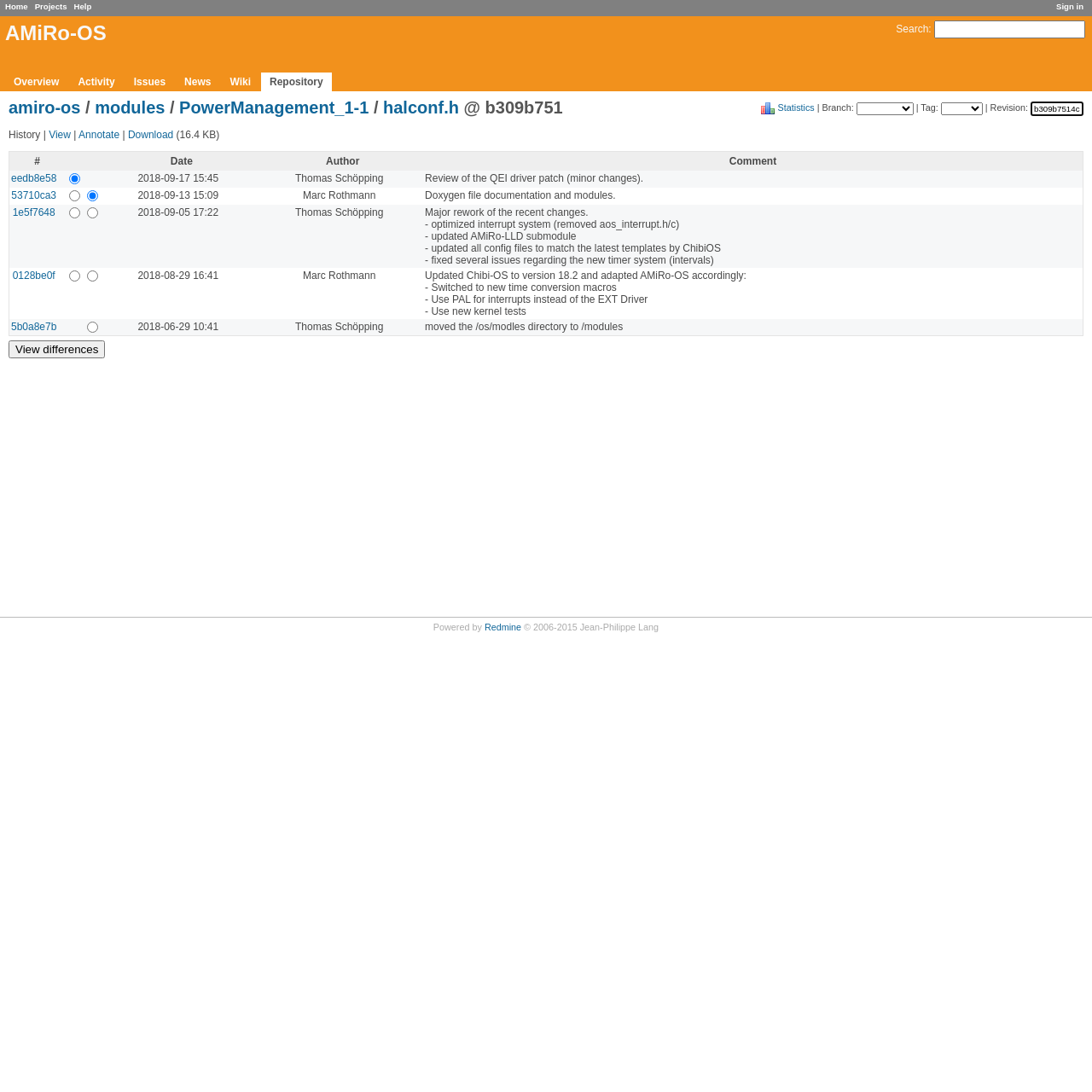Using the information in the image, give a detailed answer to the following question: What is the date of the latest revision?

The latest revision is the first row in the table, and its date can be found in the 'Date' column, which reads '2018-09-17 15:45'.